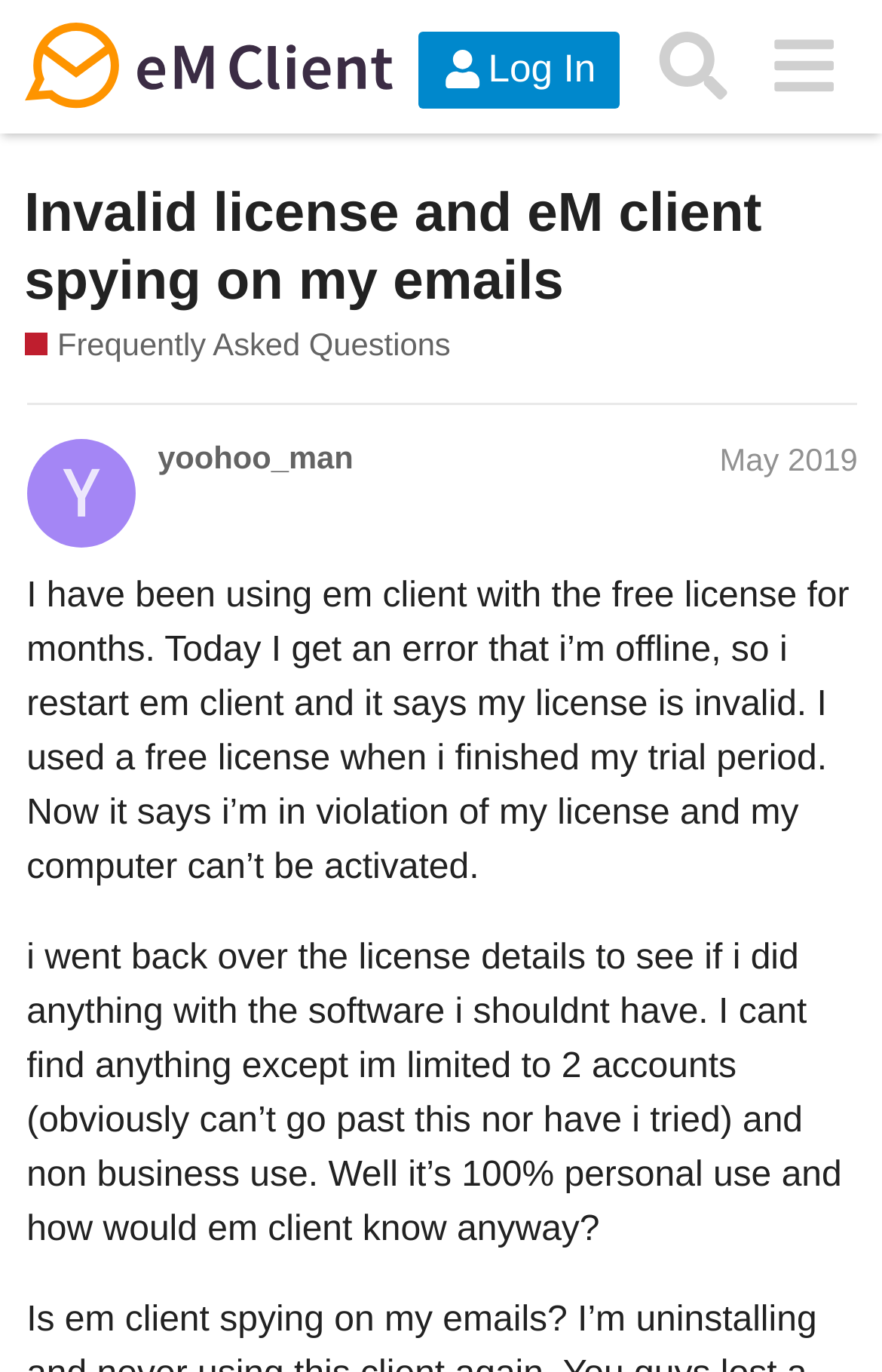What is the purpose of the user's post?
Using the image as a reference, give an elaborate response to the question.

The user is describing a problem they are experiencing with their eM Client license and asking for help or clarification on why their license is being deemed invalid.